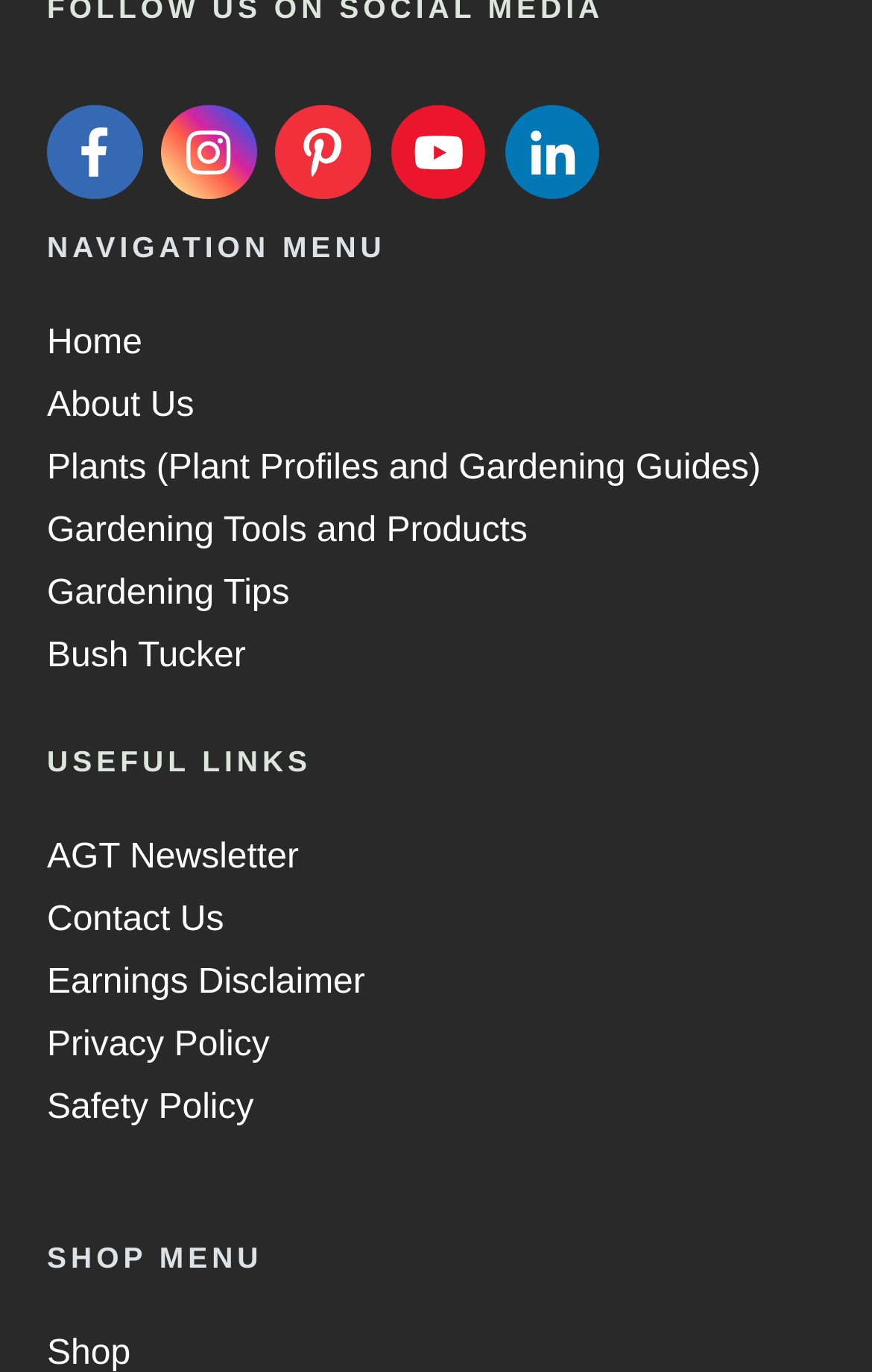Locate the bounding box coordinates of the area to click to fulfill this instruction: "check article 'TEST'". The bounding box should be presented as four float numbers between 0 and 1, in the order [left, top, right, bottom].

None